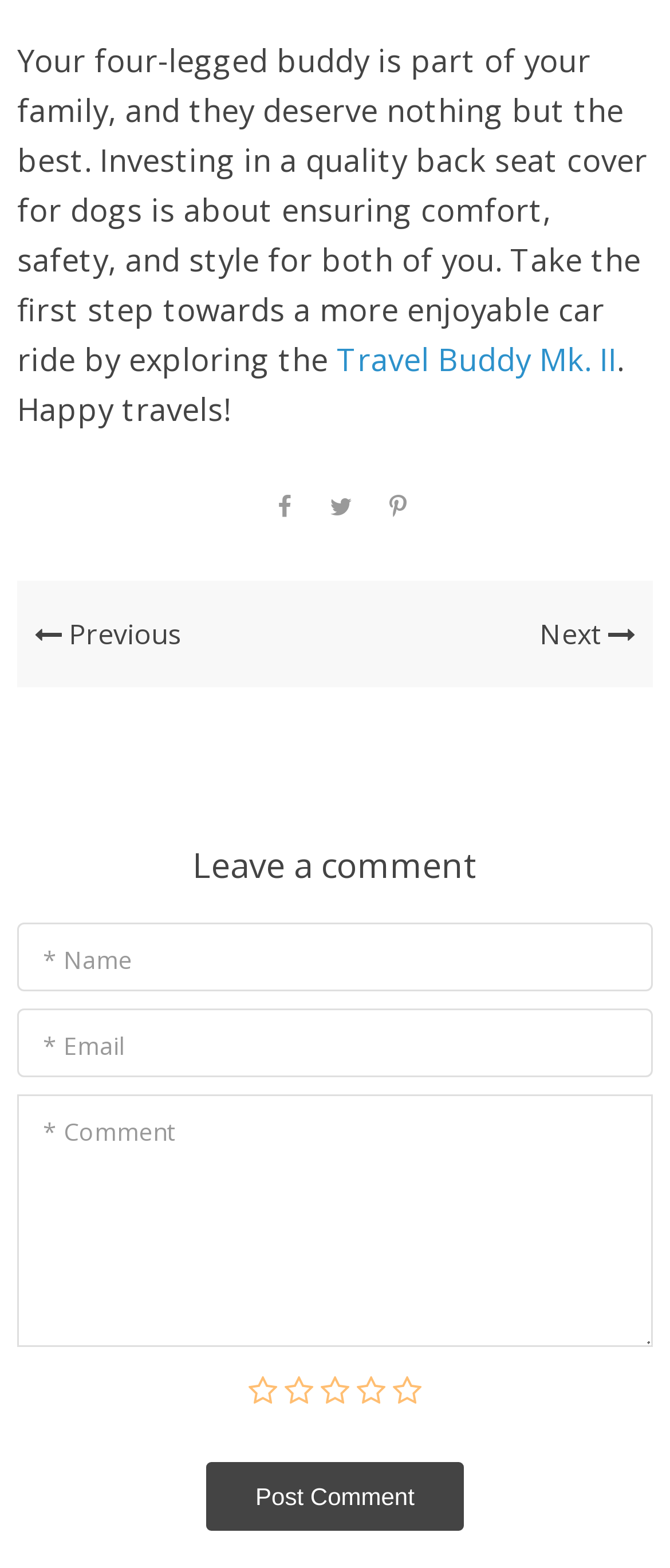Use one word or a short phrase to answer the question provided: 
How many text input fields are required to leave a comment?

3